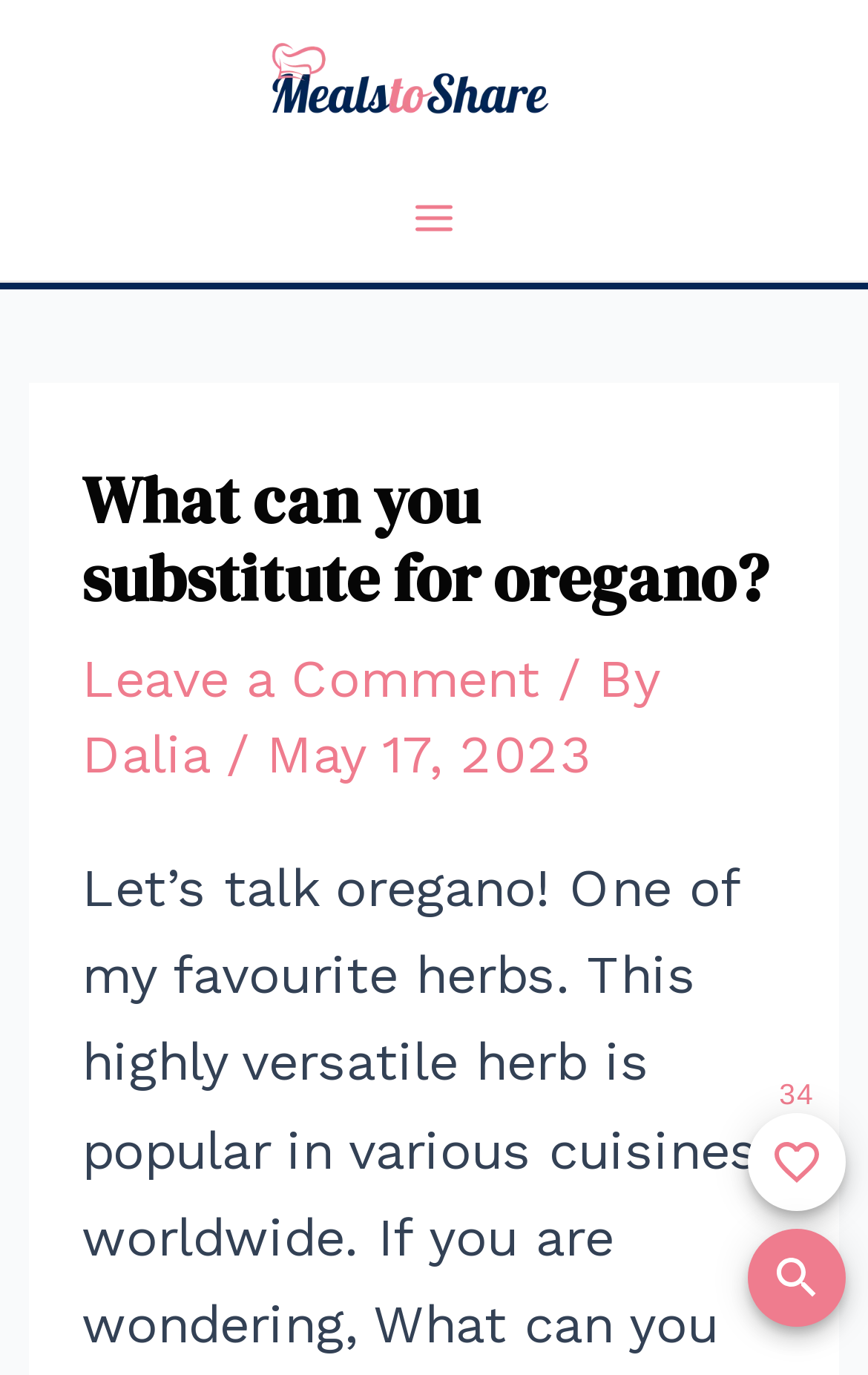What can be done with the favorites?
Please provide a comprehensive answer based on the contents of the image.

The options for the favorites can be found at the bottom right corner of the webpage, where there are buttons to 'Add to favorites', 'Remove from Favorites', and 'Sign in to ensure your favorites are not lost'.